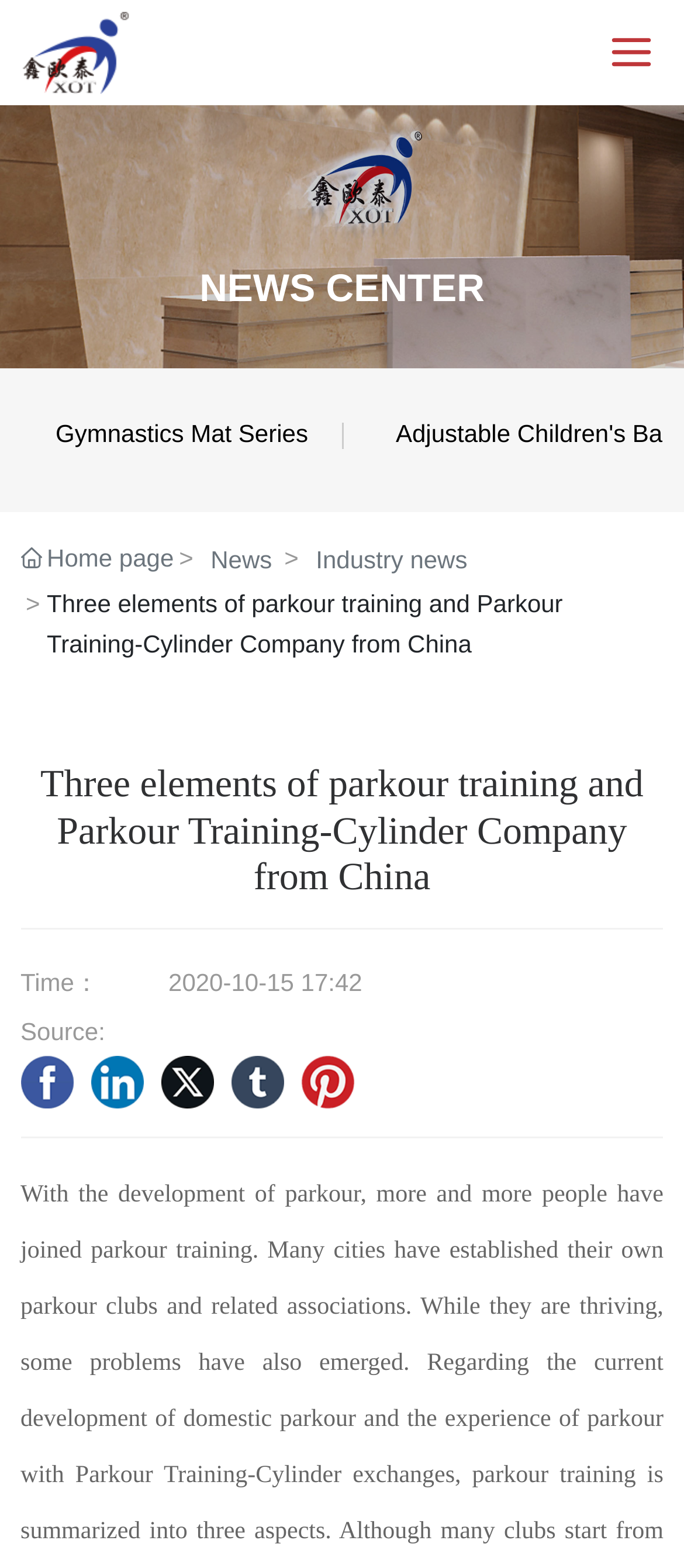Please find the bounding box for the UI element described by: "NEWS CENTER".

[0.292, 0.17, 0.708, 0.198]